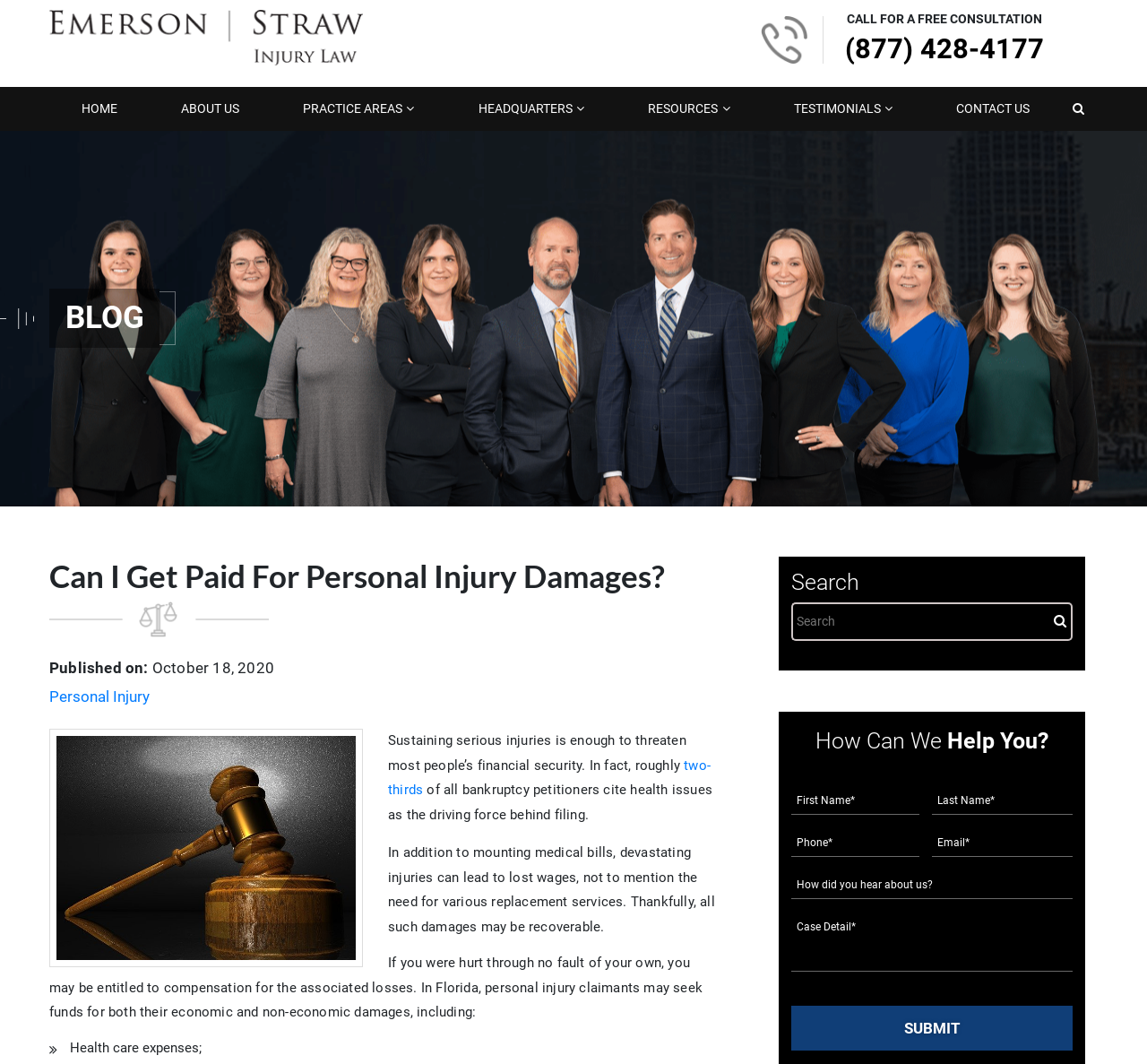What is the purpose of the 'Search' textbox?
Please answer the question with a detailed and comprehensive explanation.

The 'Search' textbox is located on the top right corner of the webpage, and it allows users to search for specific content within the website.